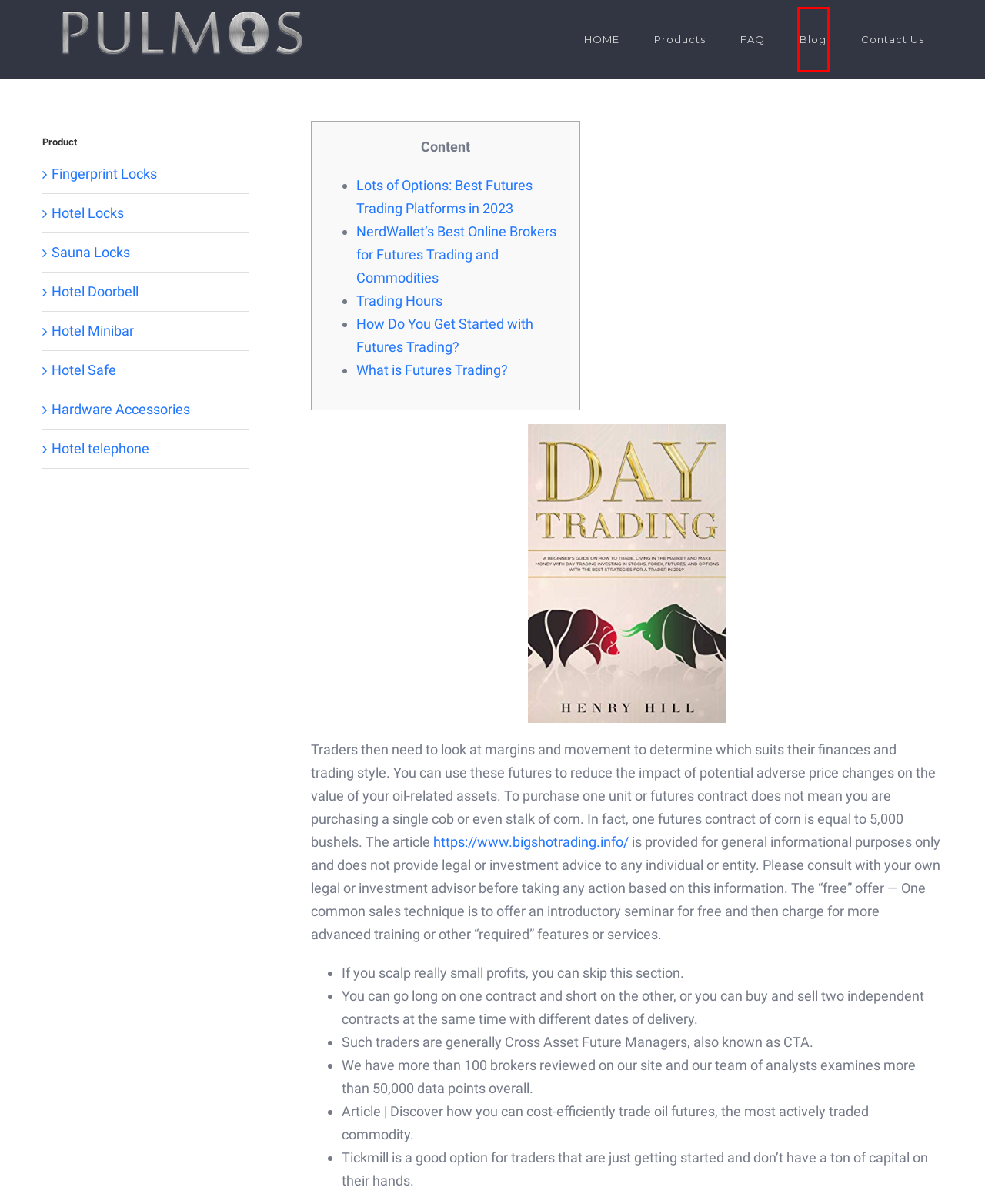Given a webpage screenshot with a red bounding box around a UI element, choose the webpage description that best matches the new webpage after clicking the element within the bounding box. Here are the candidates:
A. Products | hotel card lock,hotel key door lock system manufacturer
B. hotel card lock,hotel key door lock system manufacturer | Pulmos Technology Co.,Ltd
C. Blog | hotel card lock,hotel key door lock system manufacturer
D. contact us | hotel card lock,hotel key door lock system manufacturer
E. Hardware Accessories | hotel card lock,hotel key door lock system manufacturer
F. Hotel Safe | hotel card lock,hotel key door lock system manufacturer
G. Sauna Locks | hotel card lock,hotel key door lock system manufacturer
H. Hotel Doorbell | hotel card lock,hotel key door lock system manufacturer

C